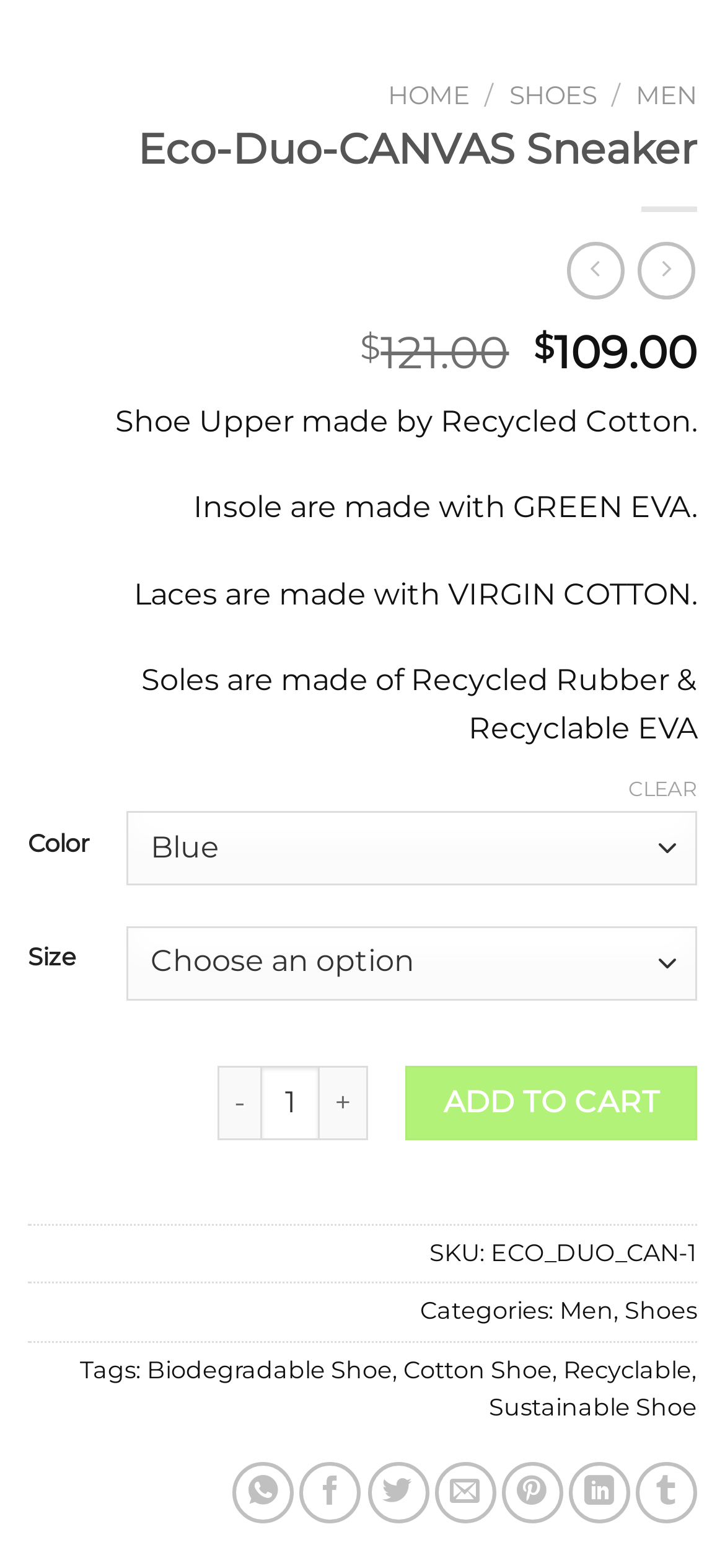Identify the bounding box for the UI element described as: "parent_node: Eco-Duo-CANVAS Sneaker quantity value="-"". The coordinates should be four float numbers between 0 and 1, i.e., [left, top, right, bottom].

[0.301, 0.679, 0.36, 0.727]